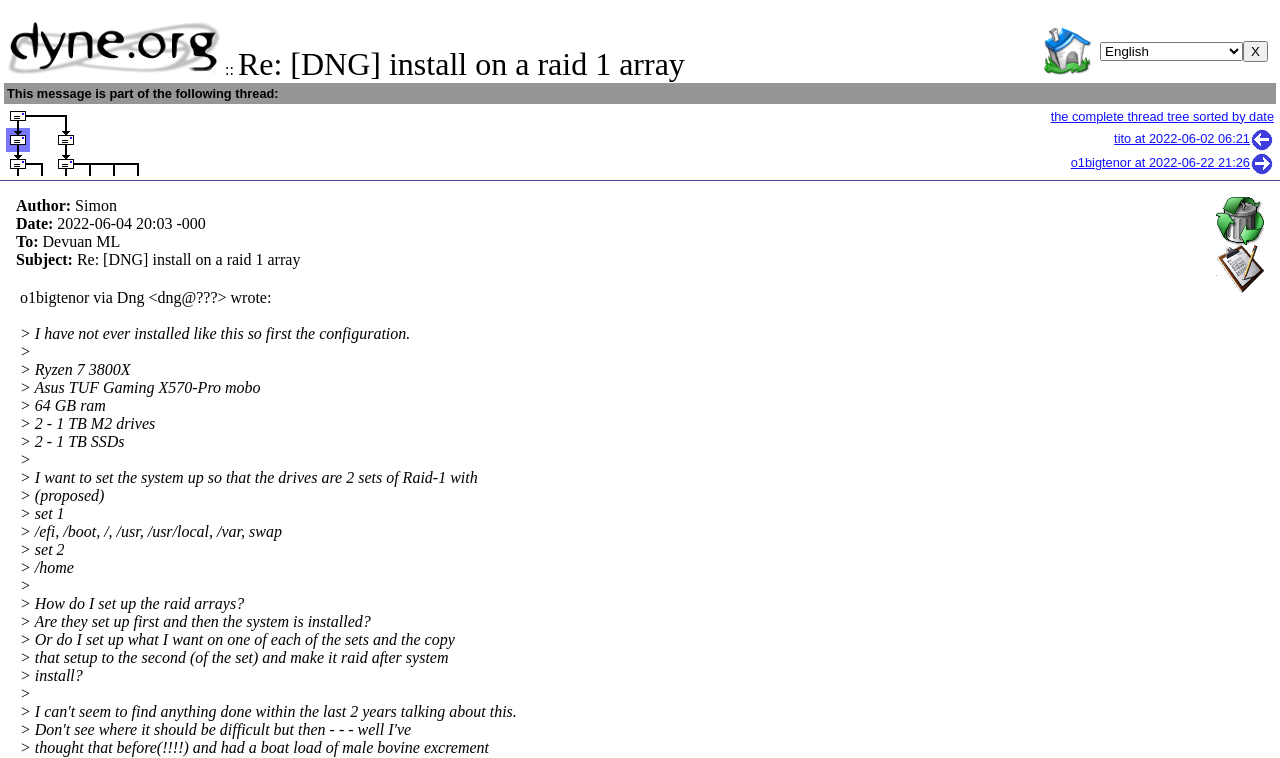Determine the main headline from the webpage and extract its text.

Donate to Dyne.org